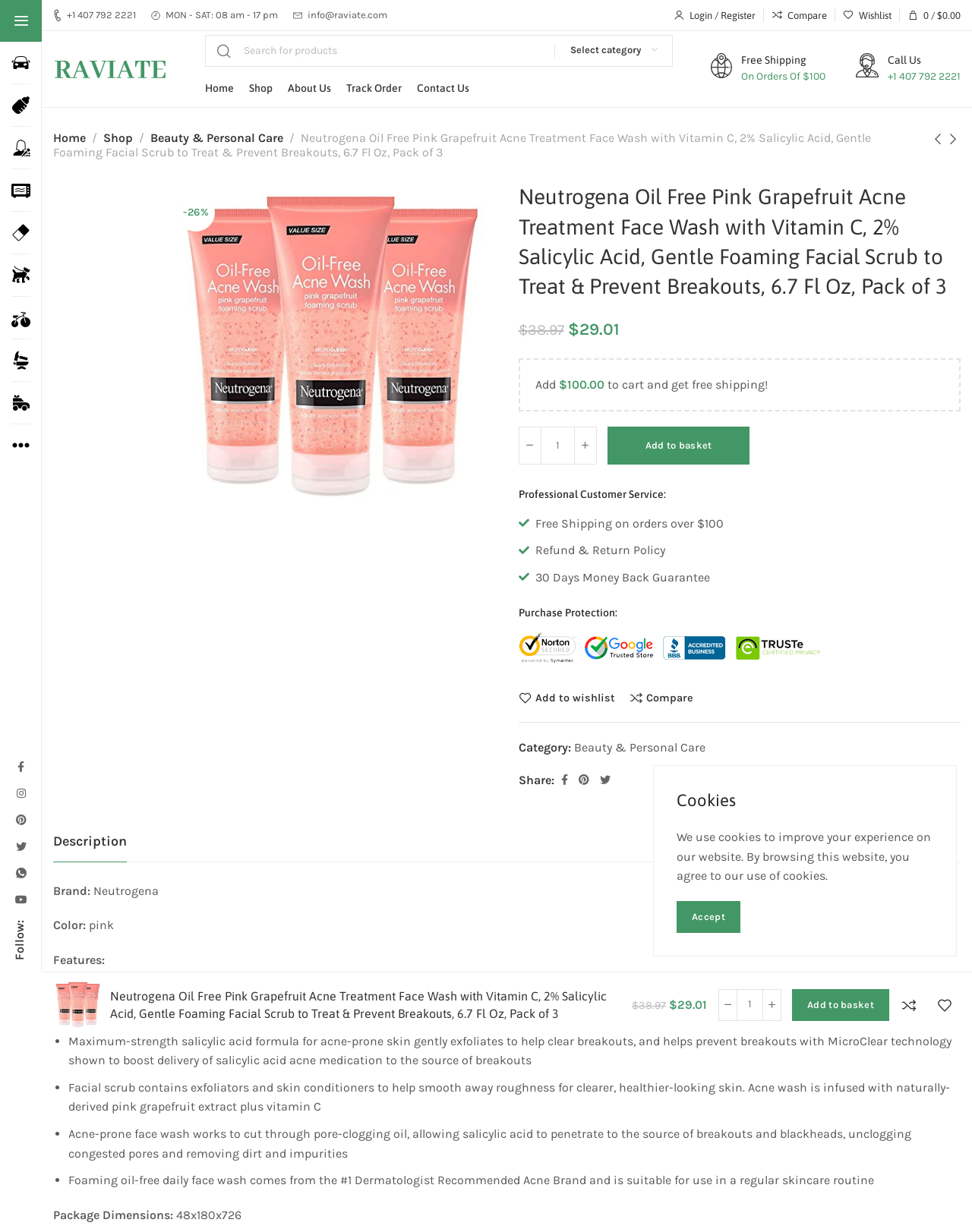Convey a detailed summary of the webpage, mentioning all key elements.

This webpage is an e-commerce product page for Neutrogena Oil Free Pink Grapefruit Acne Treatment Face Wash. At the top, there is a header section with a phone number, email address, and social media links. Below that, there is a search bar and a navigation menu with links to Home, Shop, About Us, Track Order, and Contact Us.

On the left side, there is a section with a heading "Free Shipping" and a subheading "On Orders Of $100". Below that, there is a section with a heading "Call Us" and a phone number.

The main content of the page is a product description section, which includes a product image, product name, and price information. The product name is "Neutrogena Oil Free Pink Grapefruit Acne Treatment Face Wash with Vitamin C, 2% Salicylic Acid, Gentle Foaming Facial Scrub to Treat & Prevent Breakouts, 6.7 Fl Oz, Pack of 3". The price is $29.01, and there is a call-to-action button to add the product to the cart.

Below the product description, there are sections for "Professional Customer Service", "Purchase Protection", and "Product Details". The "Product Details" section includes information about the product's brand, color, features, and ingredients.

There are also several buttons and links on the page, including "Add to wishlist", "Compare", and social media sharing links. At the bottom of the page, there is a tab list with a "Description" tab selected, which displays the product description and features.